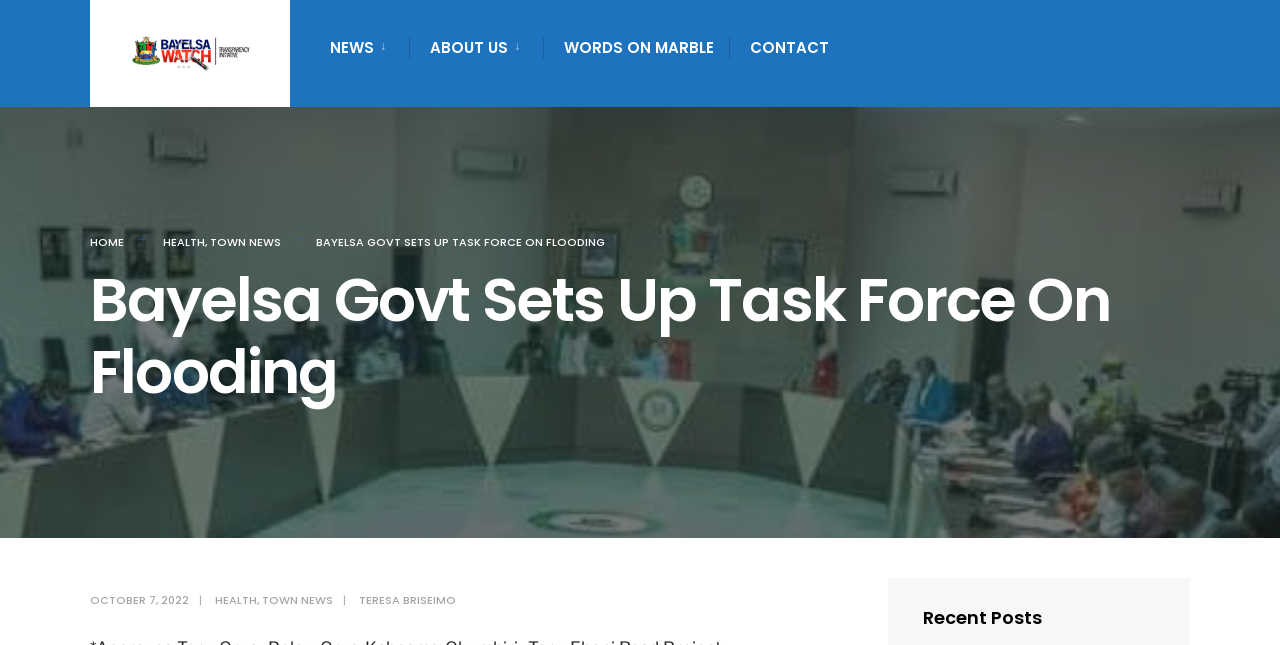Extract the bounding box coordinates for the UI element described by the text: "alt="BayelsaWatch"". The coordinates should be in the form of [left, top, right, bottom] with values between 0 and 1.

[0.098, 0.047, 0.199, 0.12]